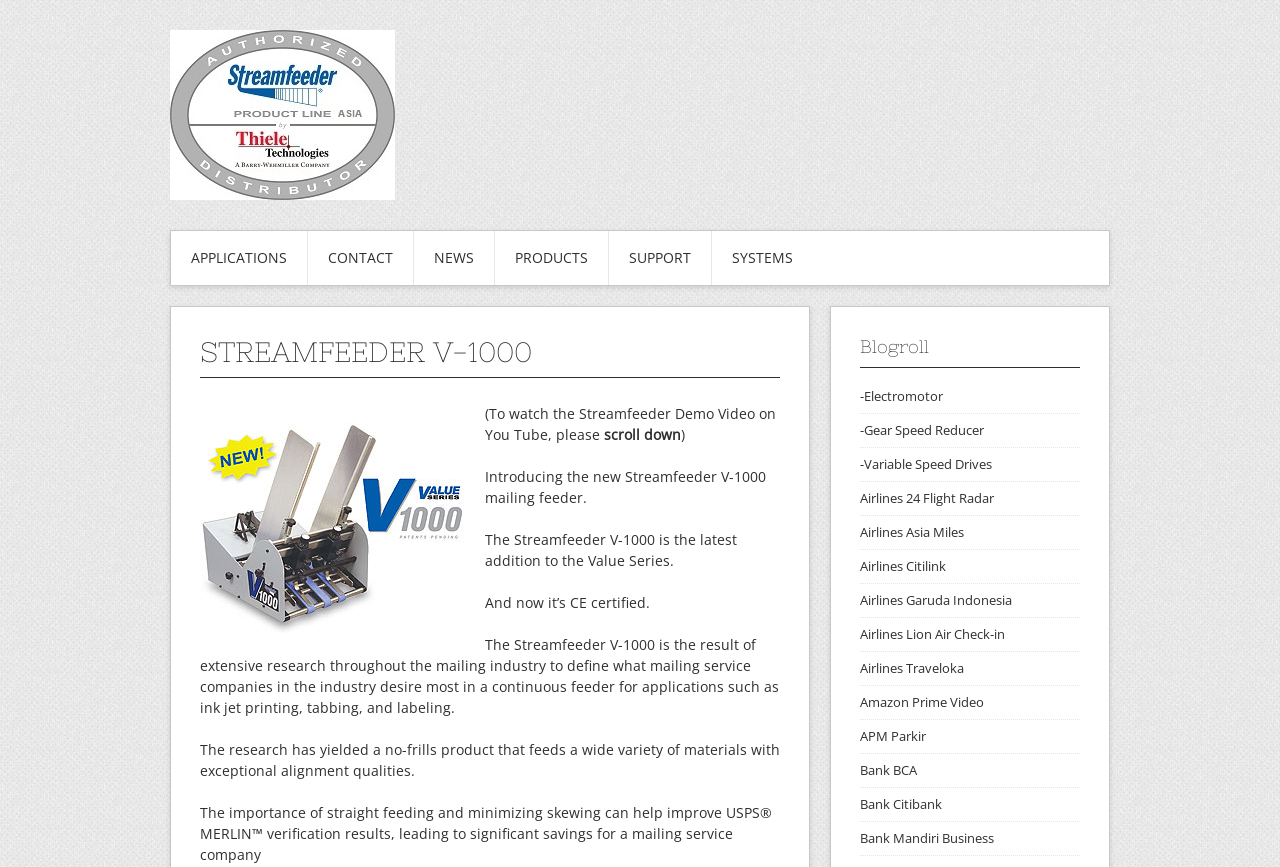Could you indicate the bounding box coordinates of the region to click in order to complete this instruction: "Click on the Streamfeeder Product Line link".

[0.133, 0.12, 0.309, 0.142]